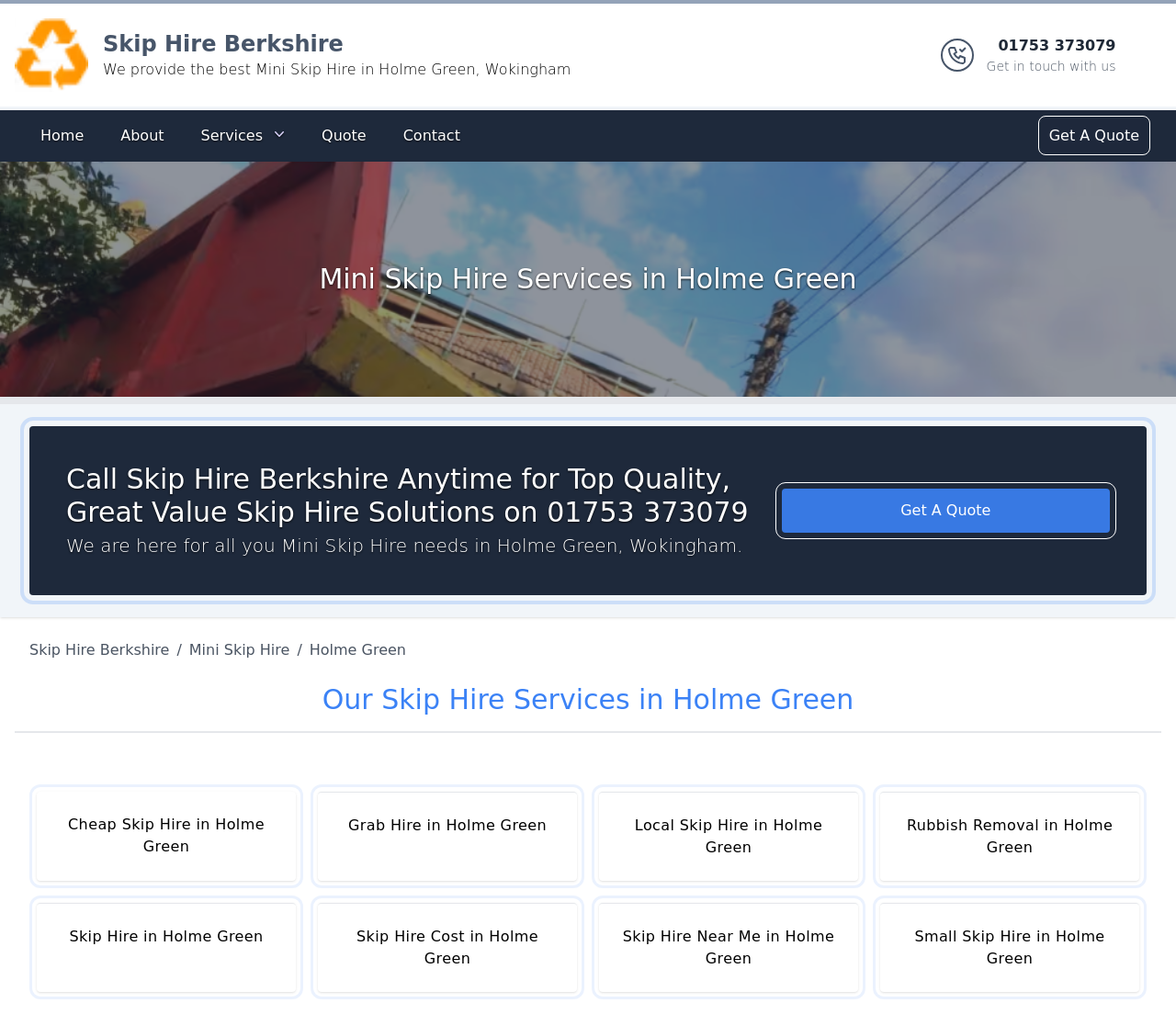Find the bounding box coordinates of the clickable area that will achieve the following instruction: "Click the Skip Hire Berkshire logo".

[0.012, 0.018, 0.075, 0.091]